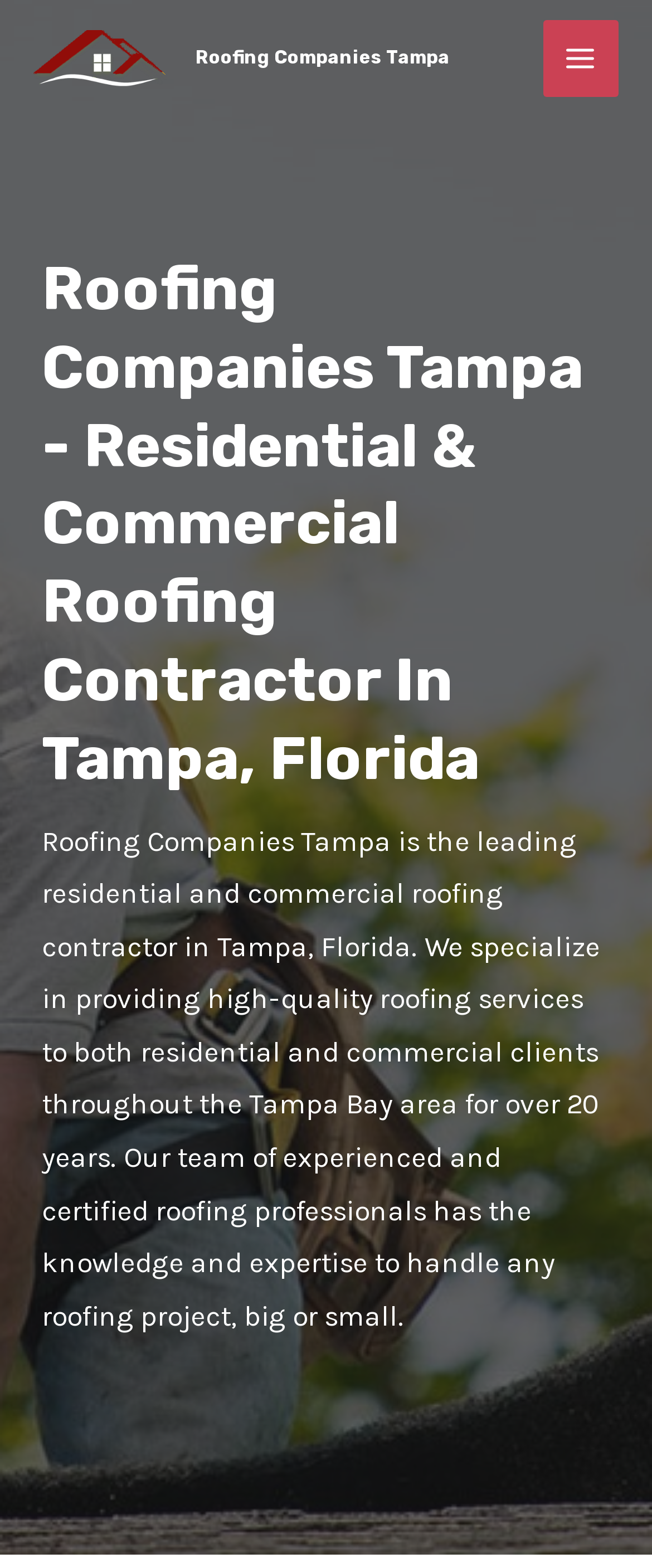What is the purpose of the 'MAIN MENU' button? Using the information from the screenshot, answer with a single word or phrase.

to expand the menu